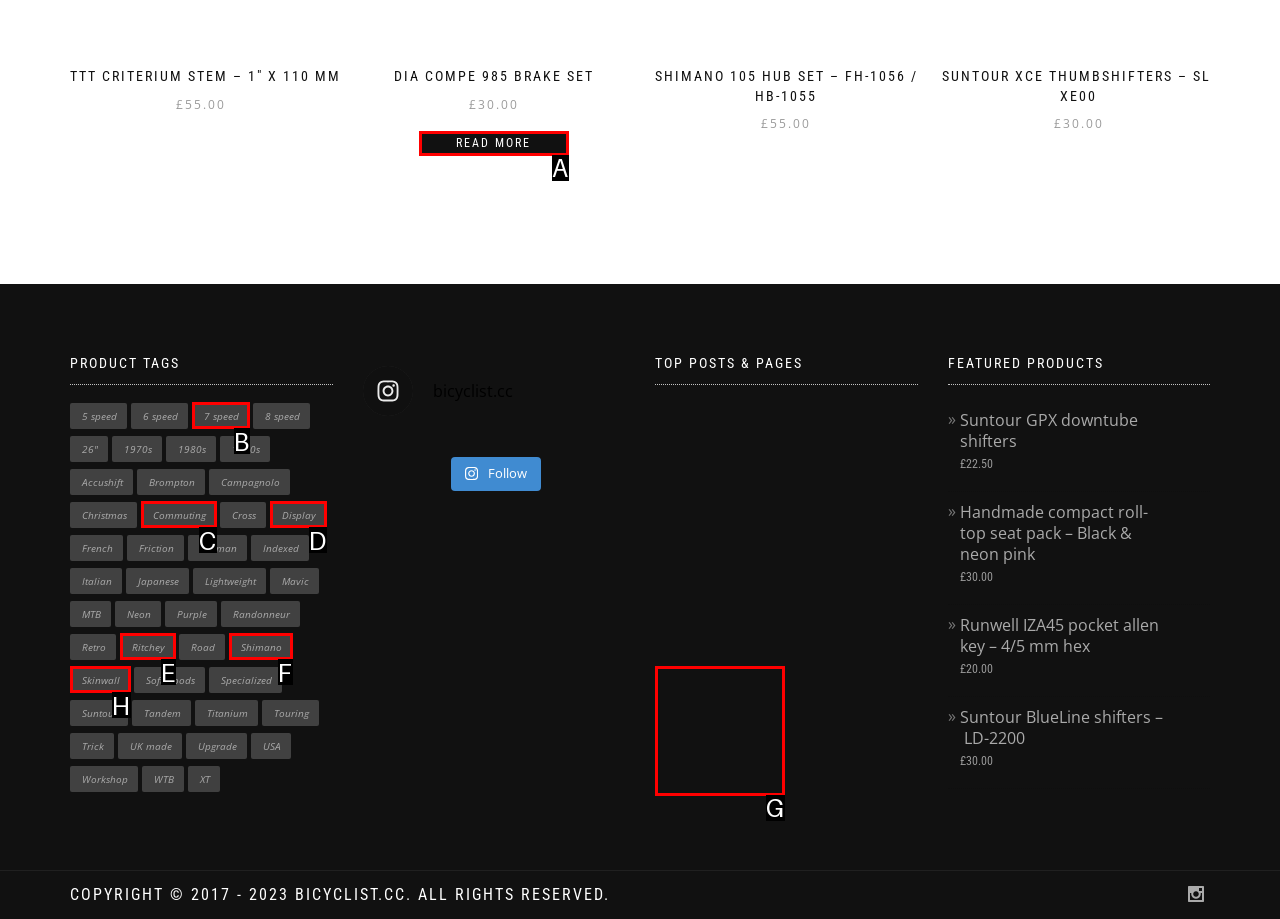Pick the right letter to click to achieve the task: Click on 'Dia Compe 985 brake set' to read more
Answer with the letter of the correct option directly.

A